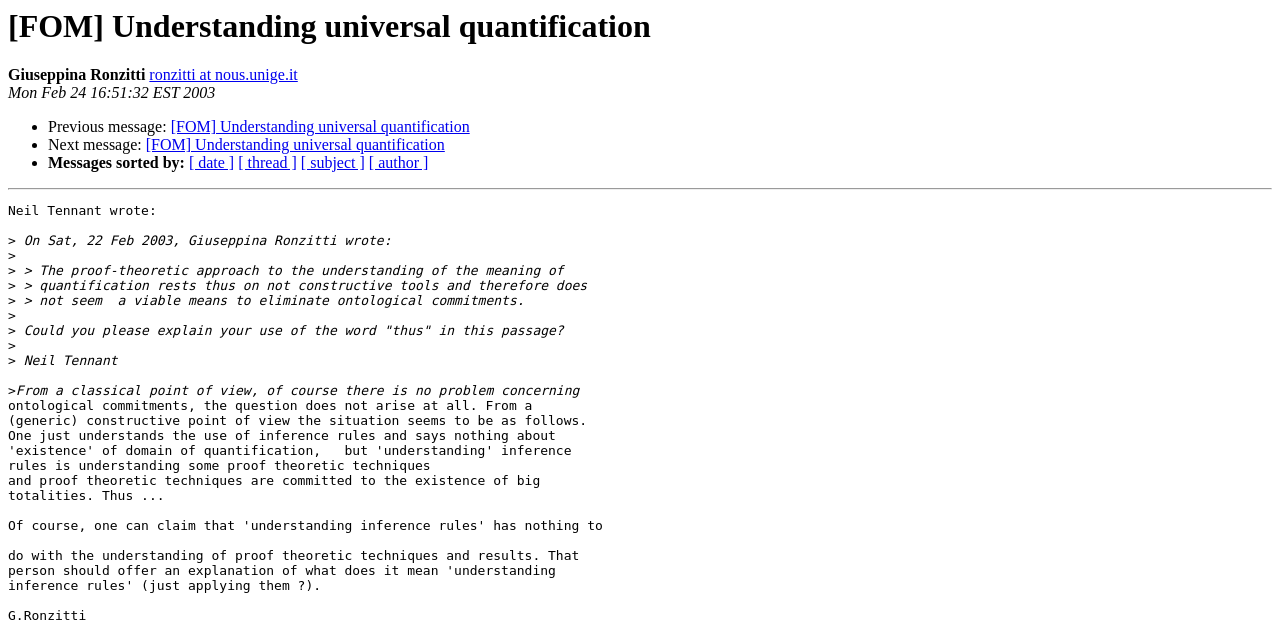Create a detailed summary of the webpage's content and design.

The webpage appears to be a discussion forum or email thread related to the topic of understanding universal quantification in the context of philosophy of mathematics. 

At the top of the page, there is a heading that reads "[FOM] Understanding universal quantification", which is also the title of the webpage. Below the heading, there is the name "Giuseppina Ronzitti" followed by her email address "ronzitti at nous.unige.it". The date "Mon Feb 24 16:51:32 EST 2003" is also displayed.

The main content of the page is a series of messages or posts from different individuals. The first message is from Neil Tennant, and it is a response to a previous message from Giuseppina Ronzitti. The message is a philosophical discussion about the meaning of quantification and its relation to ontological commitments.

To the left of each message, there are list markers in the form of bullets. Below the first message, there are links to navigate to the previous and next messages in the thread, as well as options to sort the messages by date, thread, subject, or author.

The rest of the page is filled with the conversation between Neil Tennant and Giuseppina Ronzitti, with each message building upon the previous one. The discussion is technical and academic in nature, using philosophical terminology and concepts.